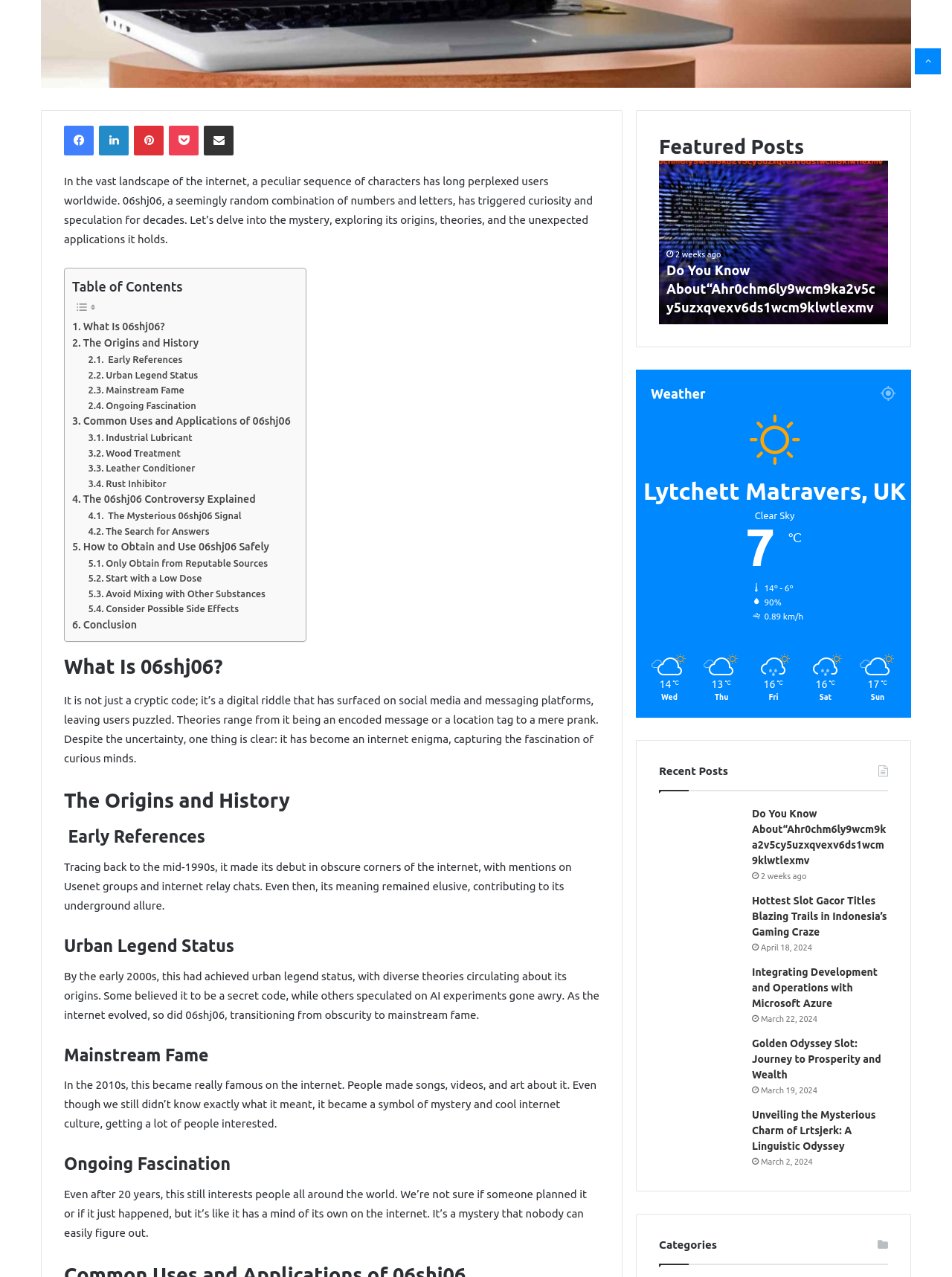Please determine the bounding box coordinates for the UI element described here. Use the format (top-left x, top-left y, bottom-right x, bottom-right y) with values bounded between 0 and 1: LinkedIn

[0.104, 0.098, 0.135, 0.121]